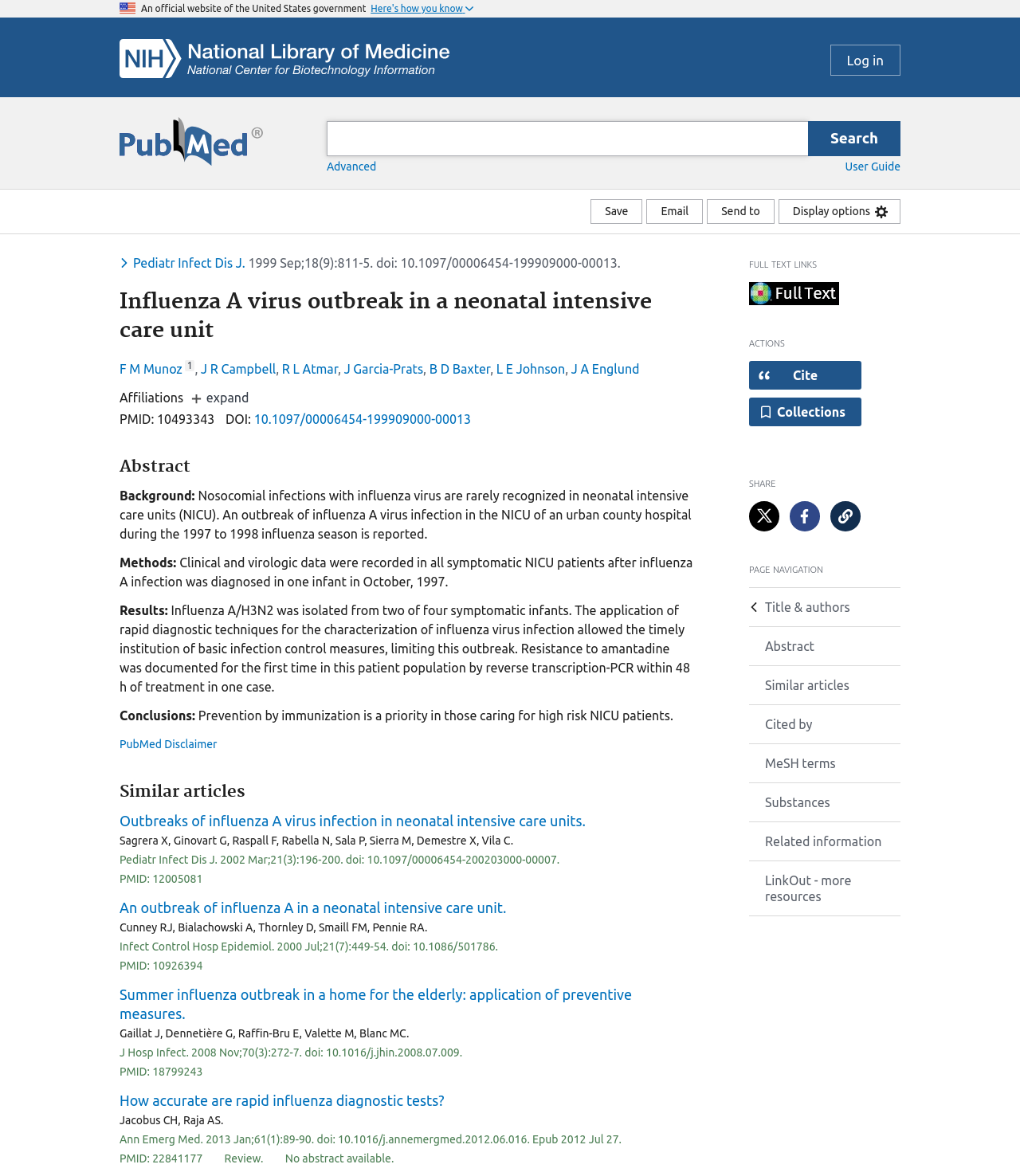Can you determine the bounding box coordinates of the area that needs to be clicked to fulfill the following instruction: "Cite the article"?

[0.734, 0.307, 0.845, 0.331]